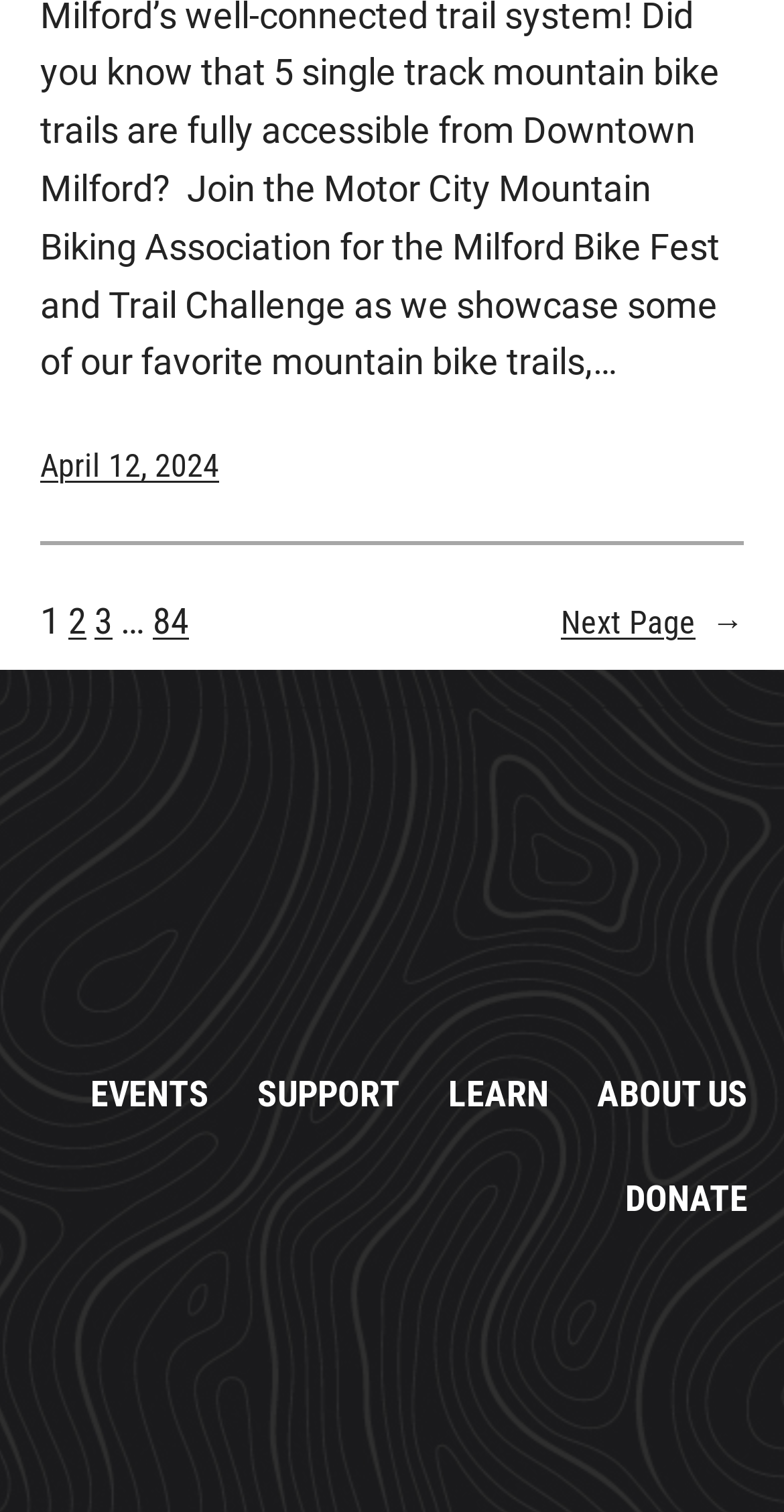Could you please study the image and provide a detailed answer to the question:
What is the date mentioned on the webpage?

The date 'April 12, 2024' is mentioned on the webpage, which can be found in the top-left corner of the page, inside a link element with a bounding box of [0.051, 0.296, 0.279, 0.321].